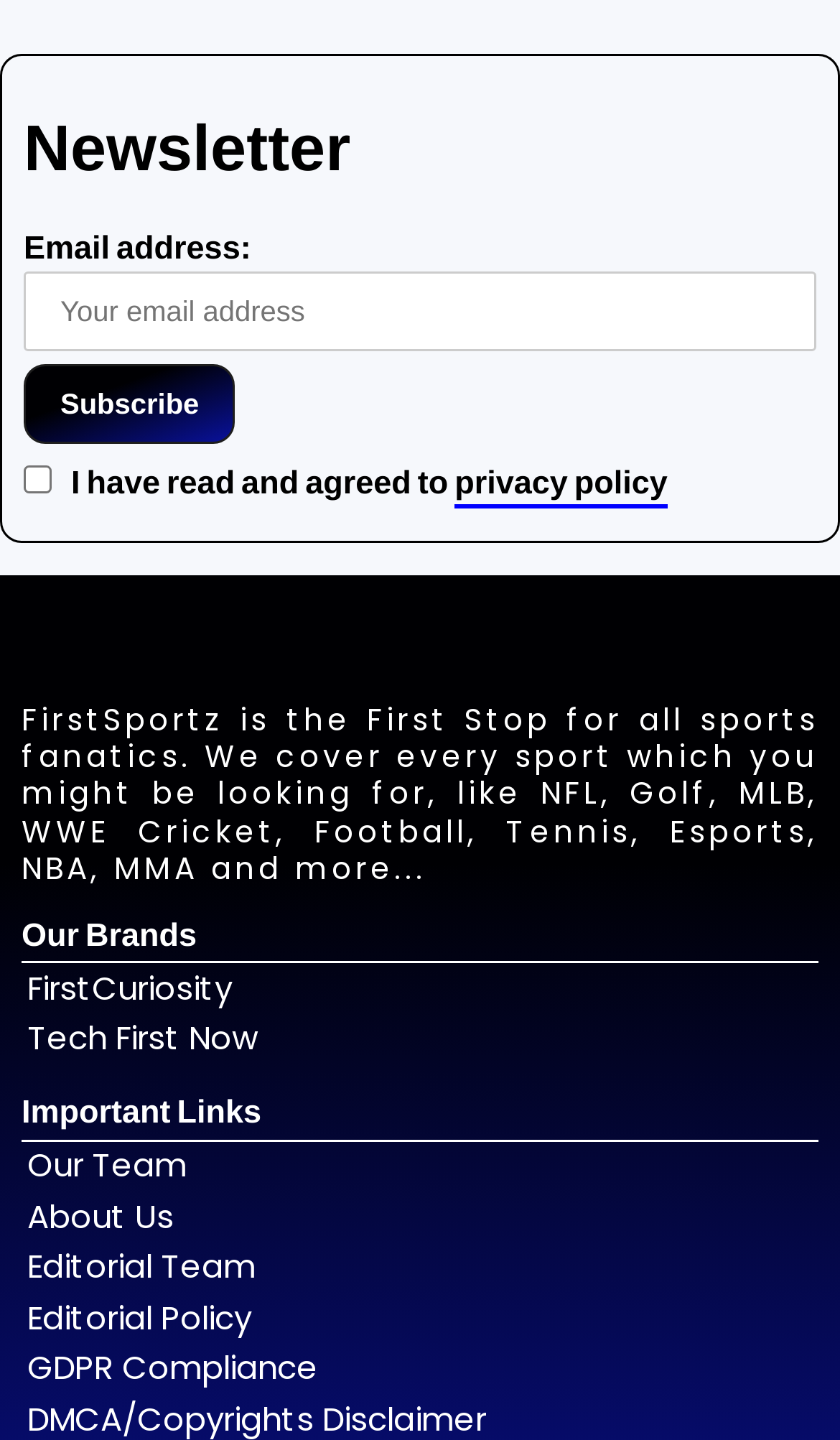Give a one-word or short-phrase answer to the following question: 
Is the checkbox for privacy policy checked by default?

No